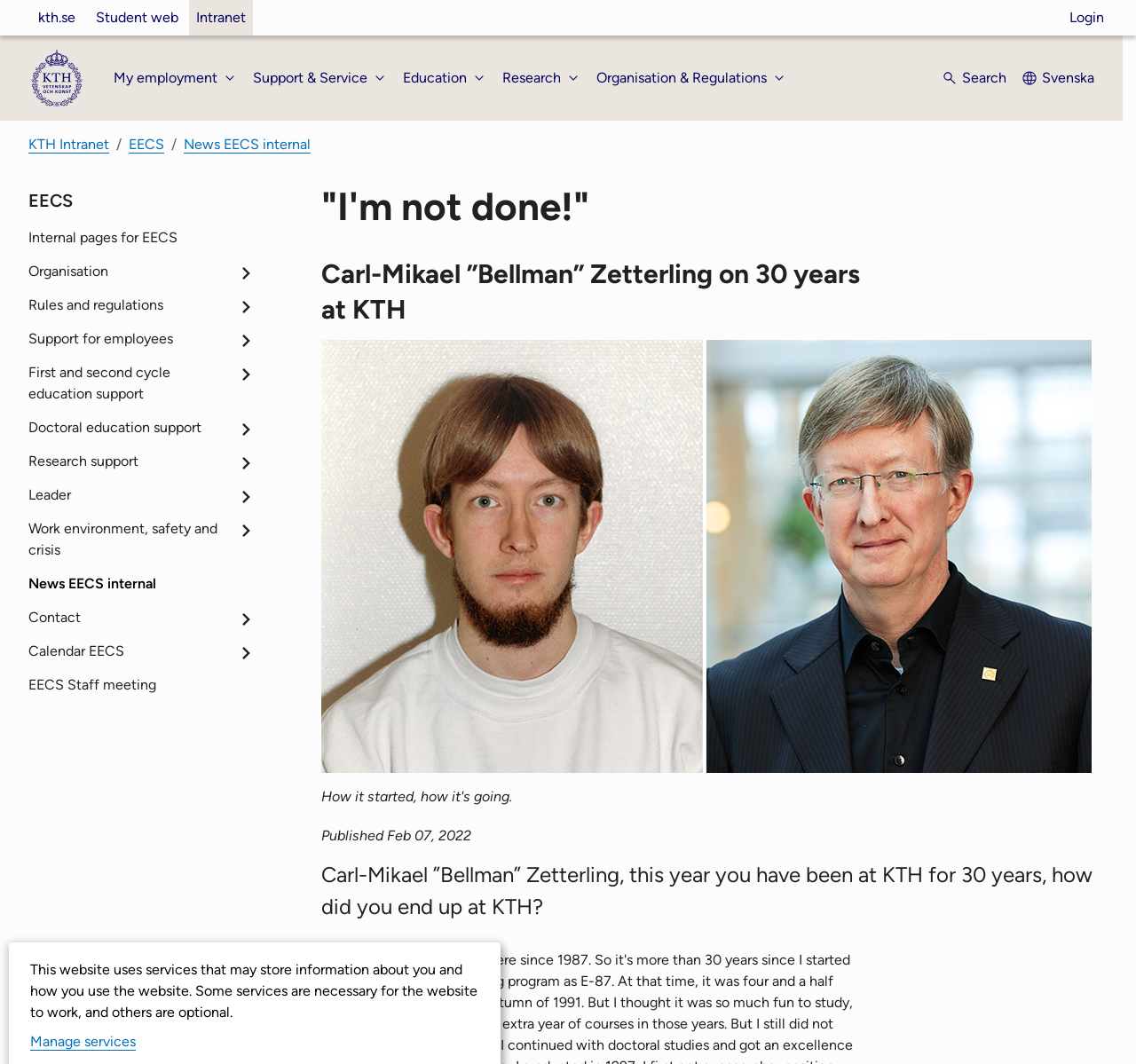Reply to the question below using a single word or brief phrase:
What is the name of the school?

KTH